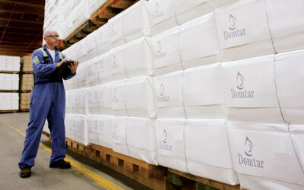Offer an in-depth description of the image shown.

The image features a worker in a blue jumpsuit standing in a warehouse, carefully inspecting a stack of large, white paper bundles with the Domtar logo prominently displayed on each package. The setting reflects a well-organized storage area, indicative of a pulp mill operation, where efficiency and quality control are paramount. The worker's focused demeanor suggests a commitment to ensuring that the products meet the necessary standards. This visual reinforces the context of Domtar's recent $194,000 resiliency grant, highlighting the company’s dedication to sustainable practices and its role in the forestry industry.